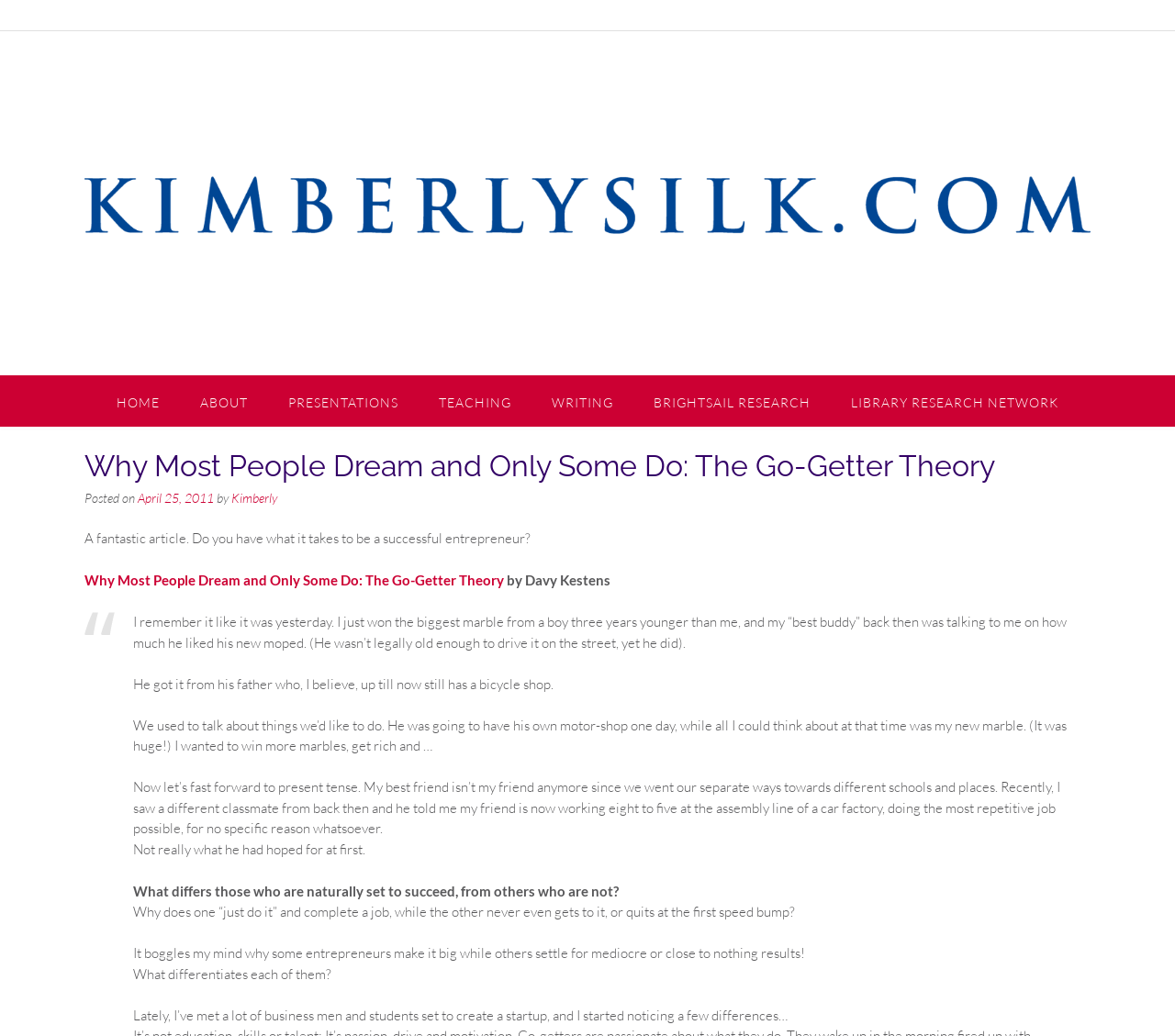What is the author of the article?
Kindly give a detailed and elaborate answer to the question.

The author of the article can be found by looking at the text 'by' followed by the author's name, which is 'Kimberly'.